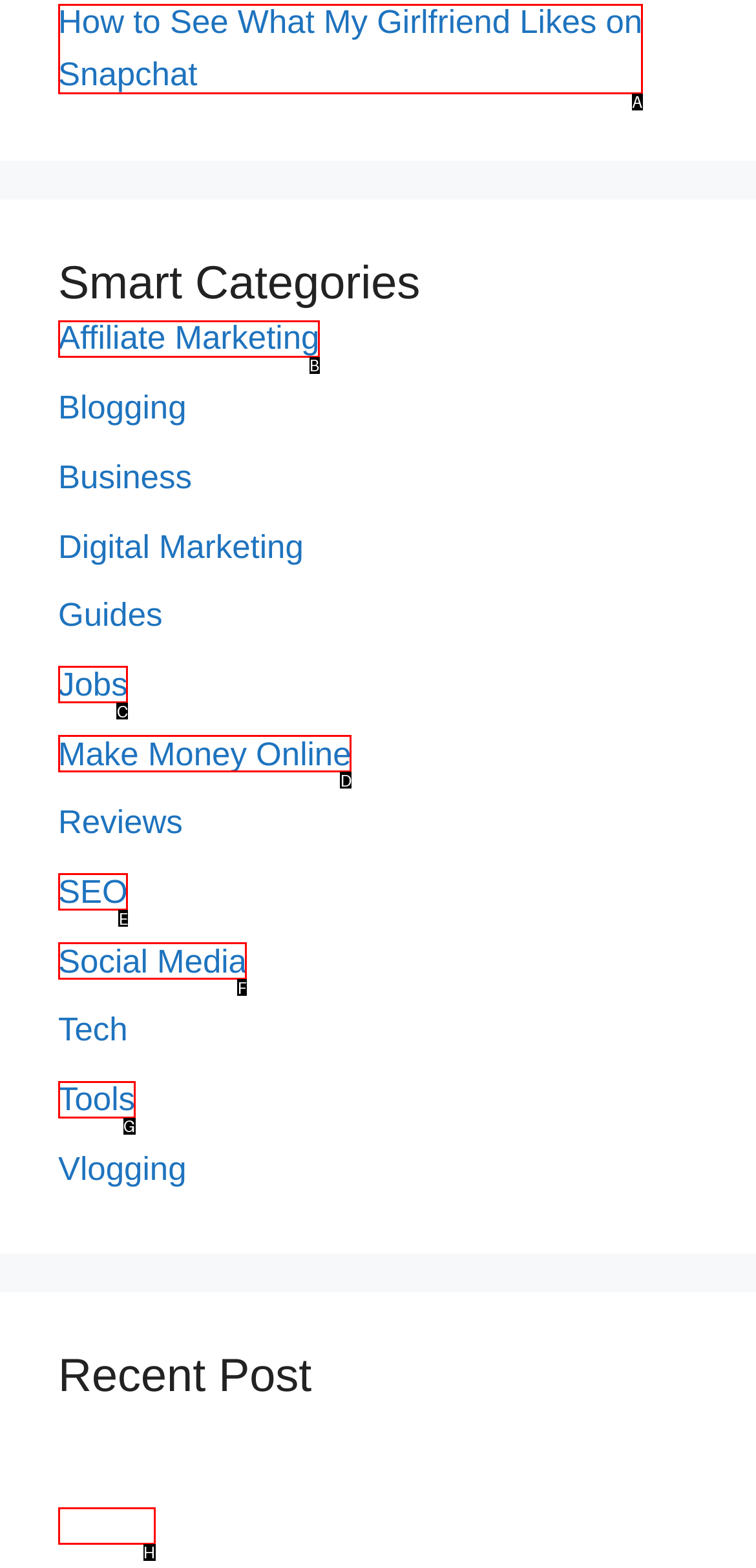Pick the HTML element that corresponds to the description: Social Media
Answer with the letter of the correct option from the given choices directly.

F